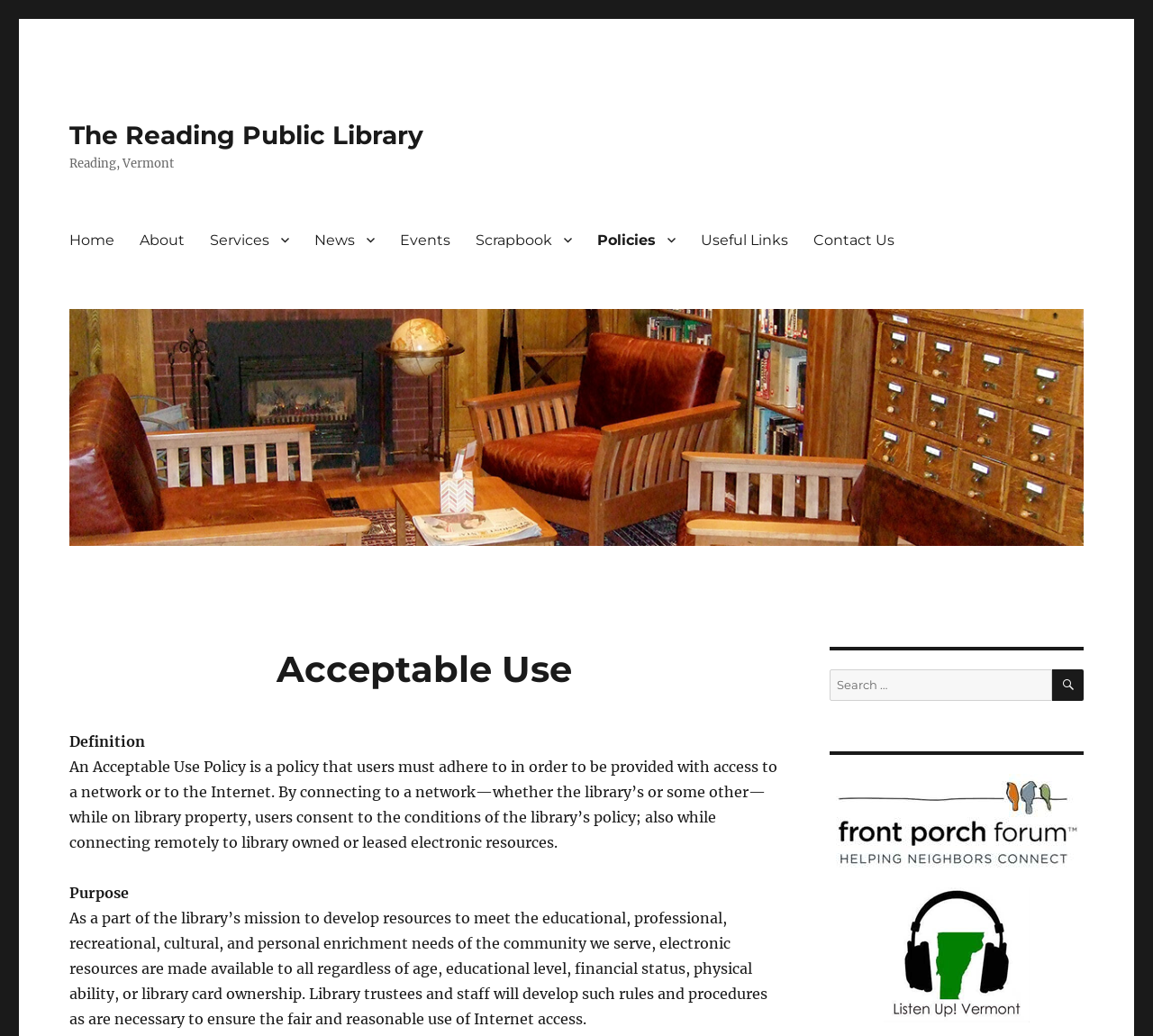Using the information in the image, could you please answer the following question in detail:
What is the function of the search box?

I found the answer by looking at the search box element, which has a label 'Search for:' and a button with a search icon, indicating that it is used to search for resources.